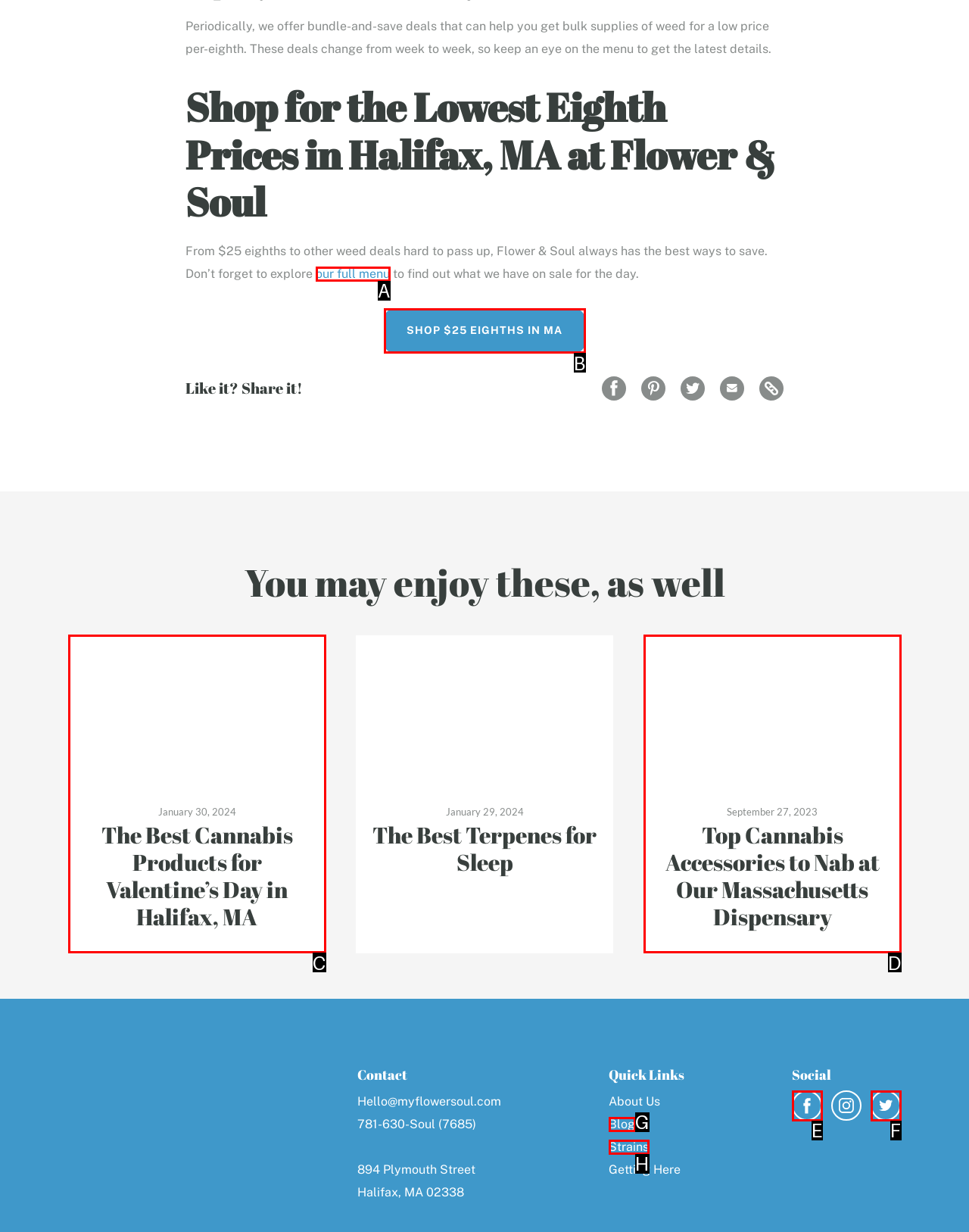Identify the HTML element that best fits the description: our full menu. Respond with the letter of the corresponding element.

A